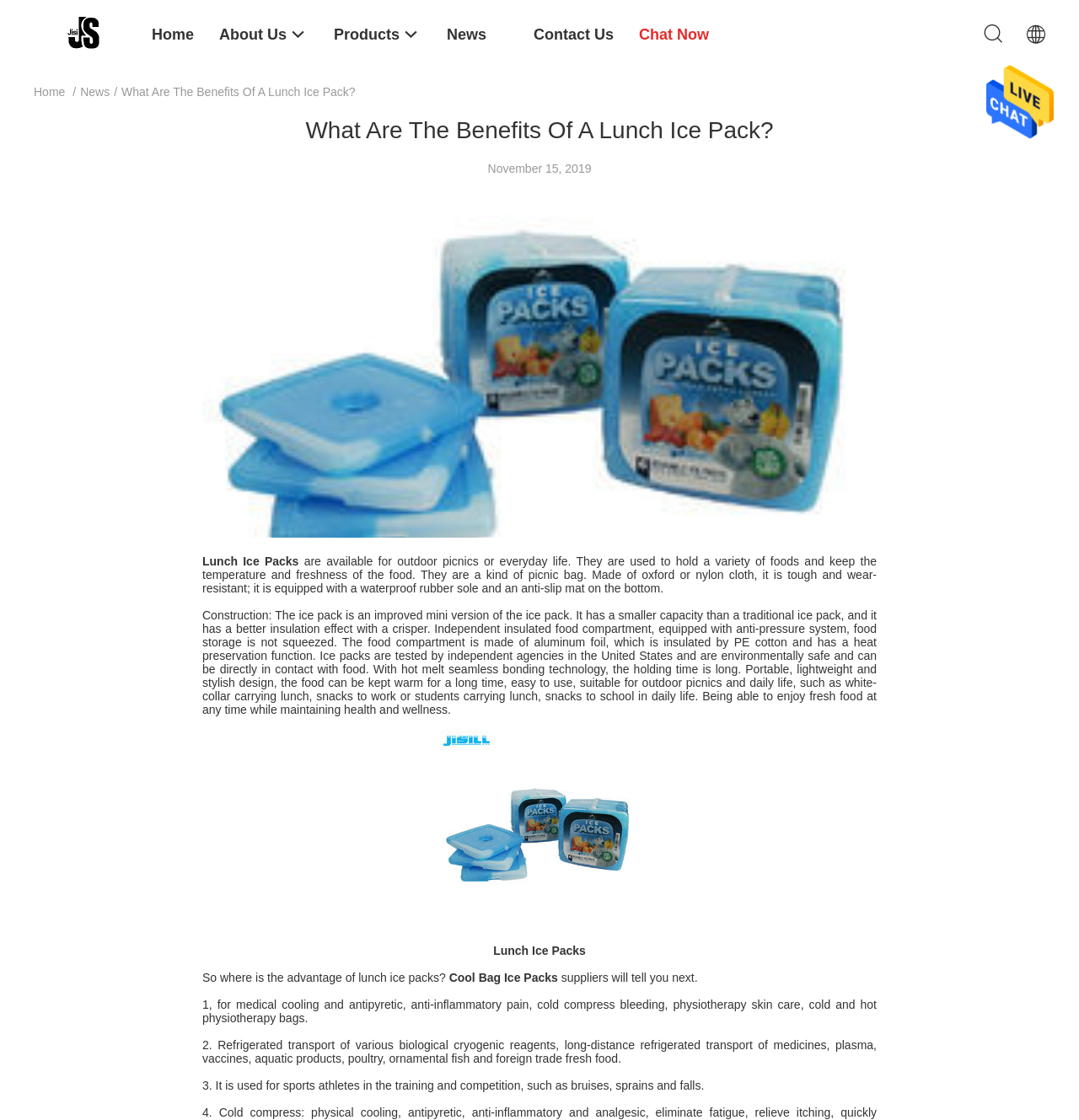What is the advantage of lunch ice packs?
Refer to the image and provide a concise answer in one word or phrase.

Medical cooling and antipyretic